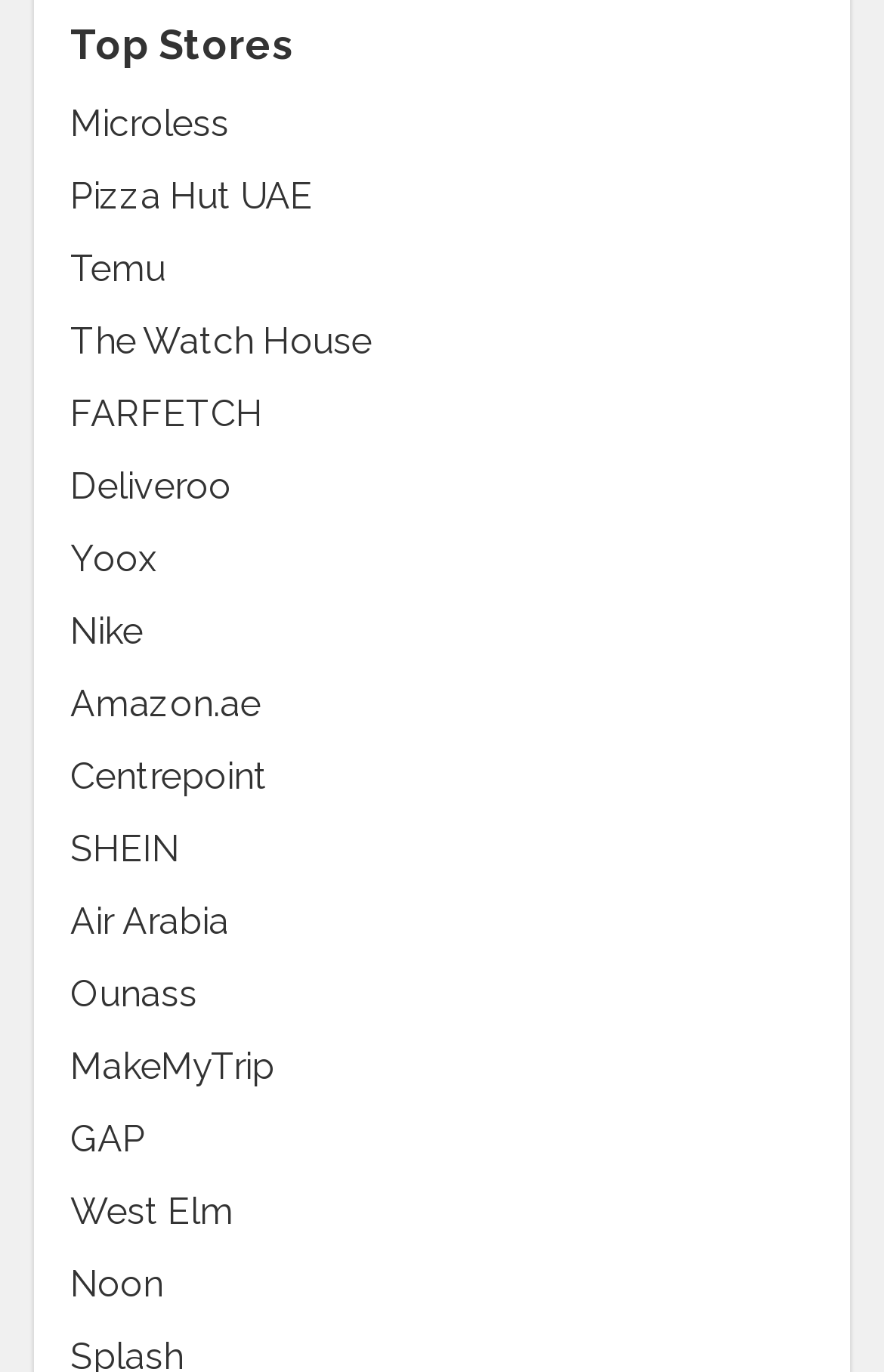Answer the question below using just one word or a short phrase: 
What is the last store listed?

Noon